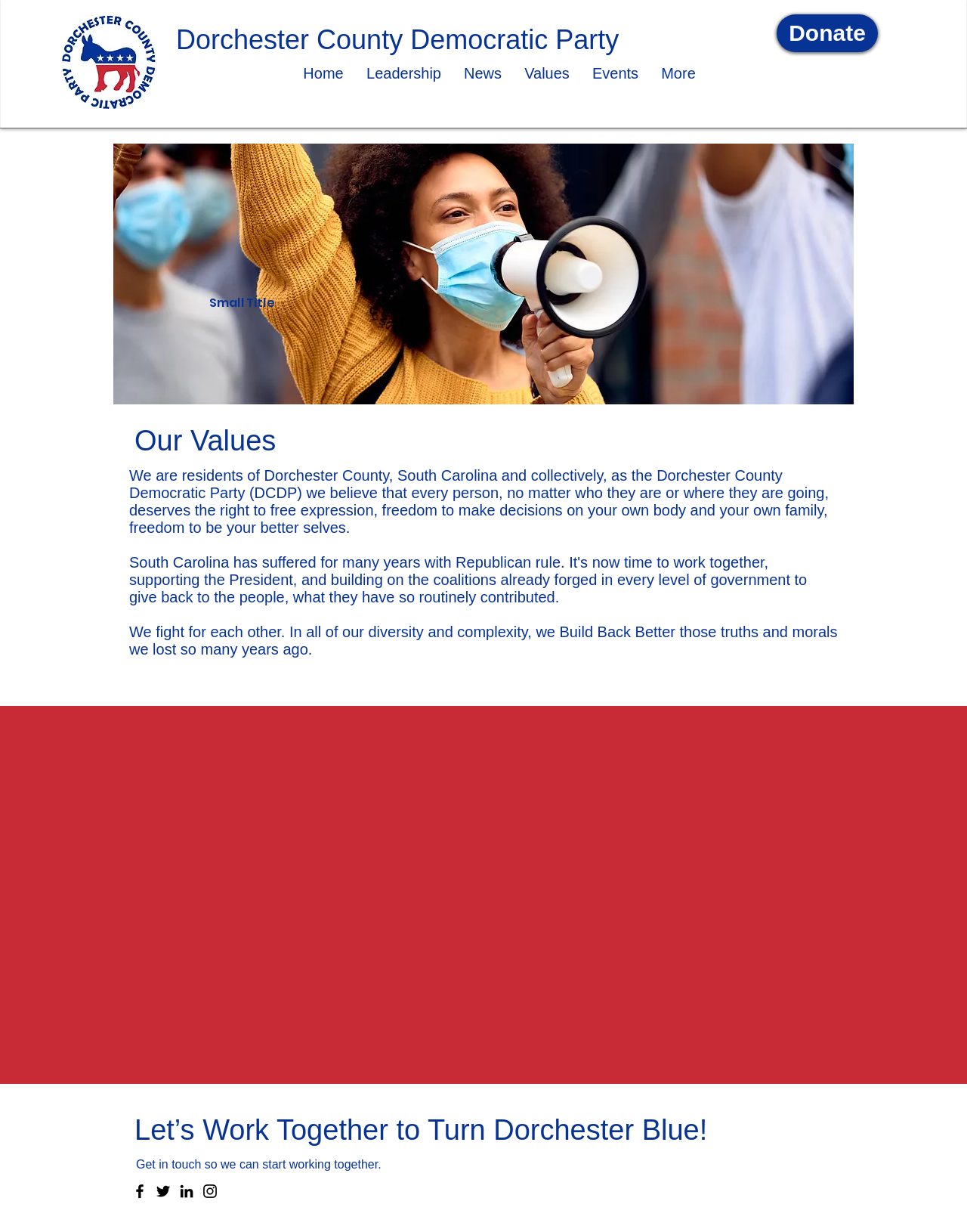Answer the question using only a single word or phrase: 
What is the call to action?

Let's Work Together